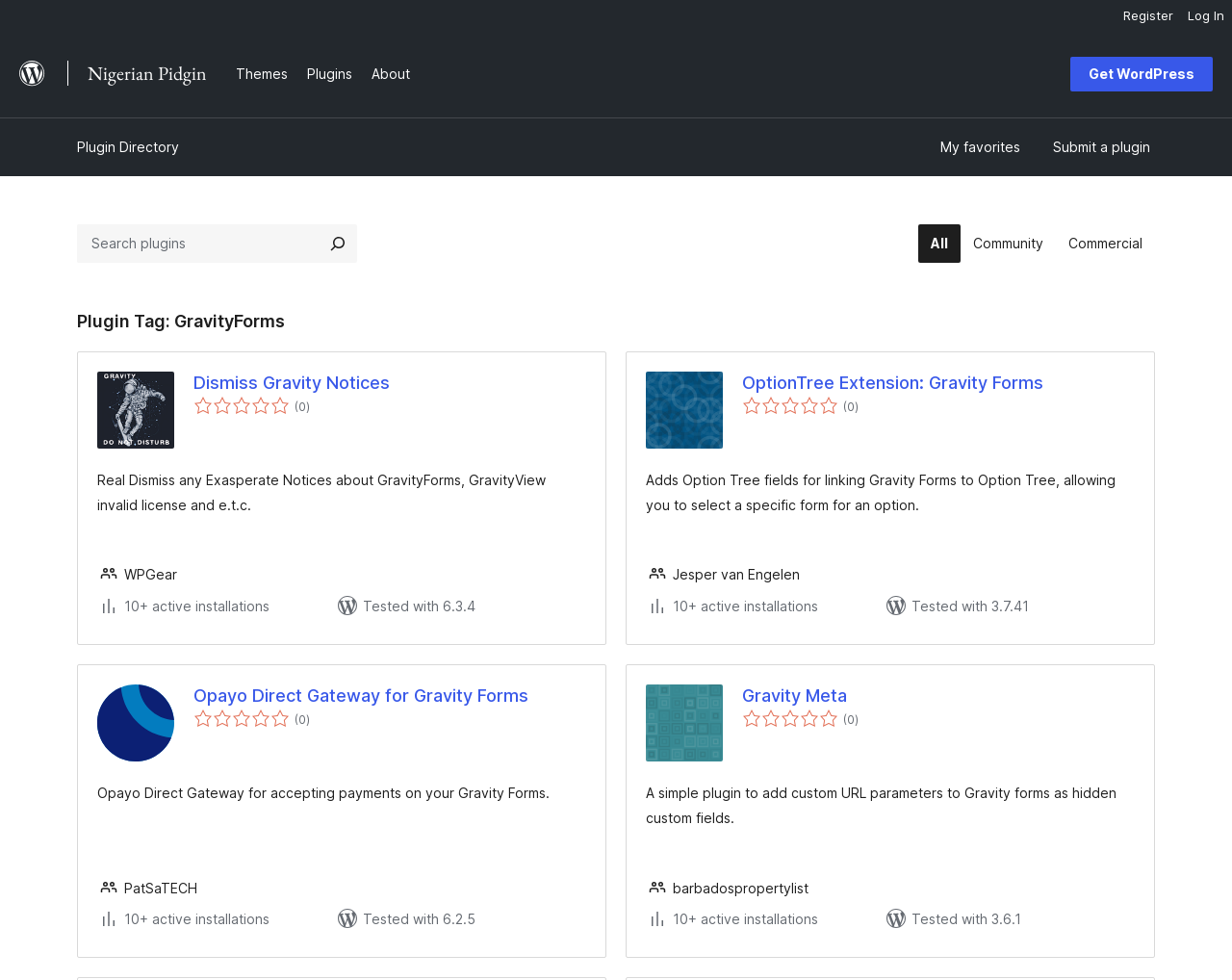What is the category of the plugins on this page?
Using the image as a reference, answer with just one word or a short phrase.

GravityForms